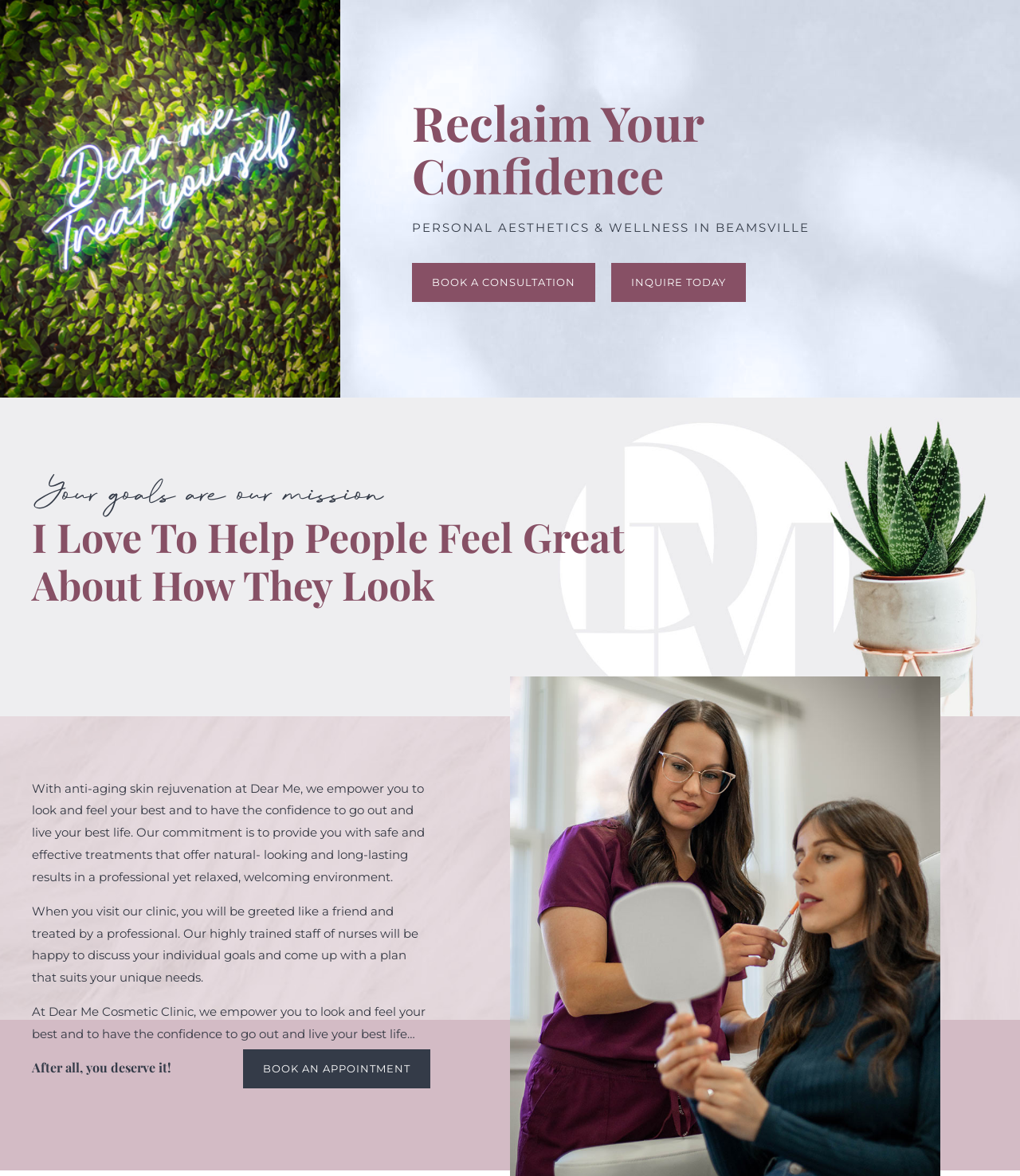Extract the top-level heading from the webpage and provide its text.

Reclaim Your Confidence